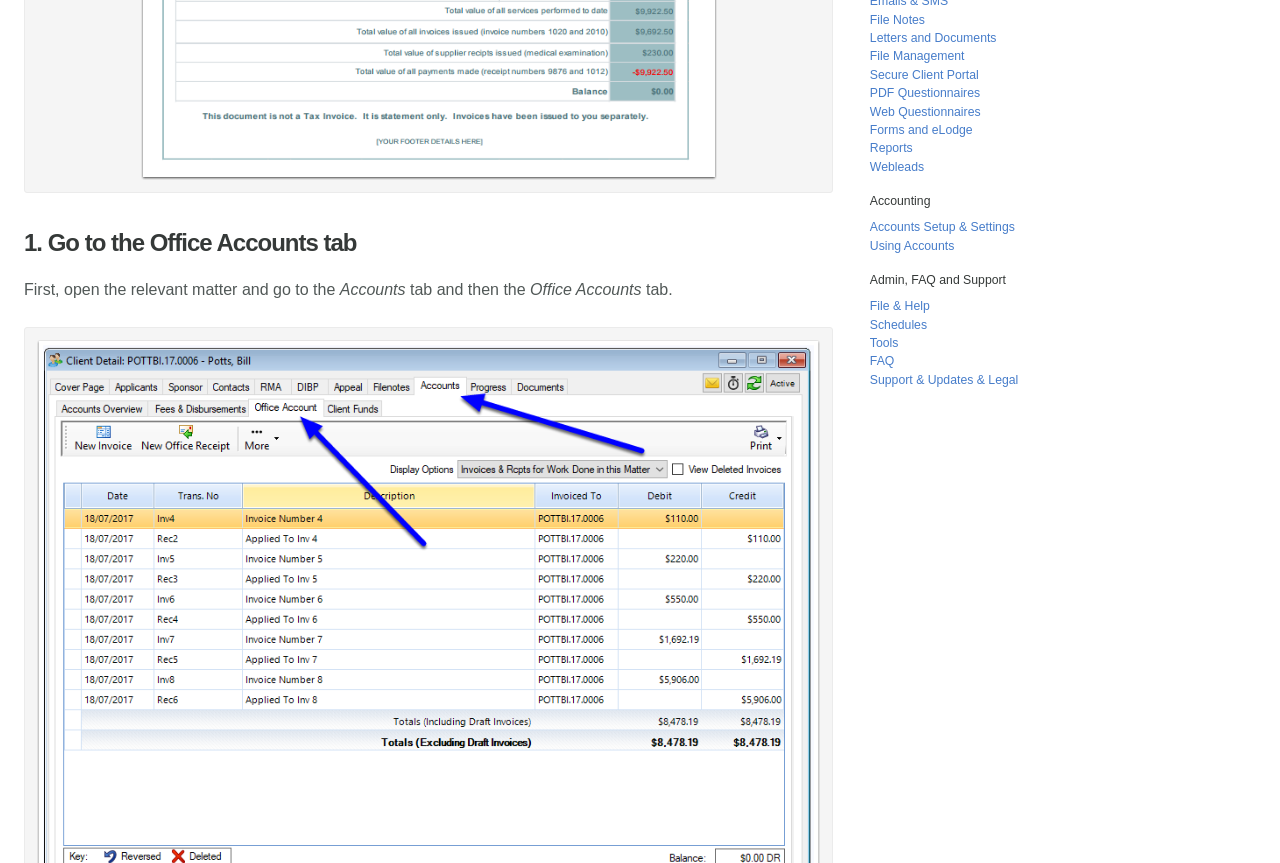Please provide the bounding box coordinate of the region that matches the element description: Support & Updates & Legal. Coordinates should be in the format (top-left x, top-left y, bottom-right x, bottom-right y) and all values should be between 0 and 1.

[0.68, 0.432, 0.796, 0.448]